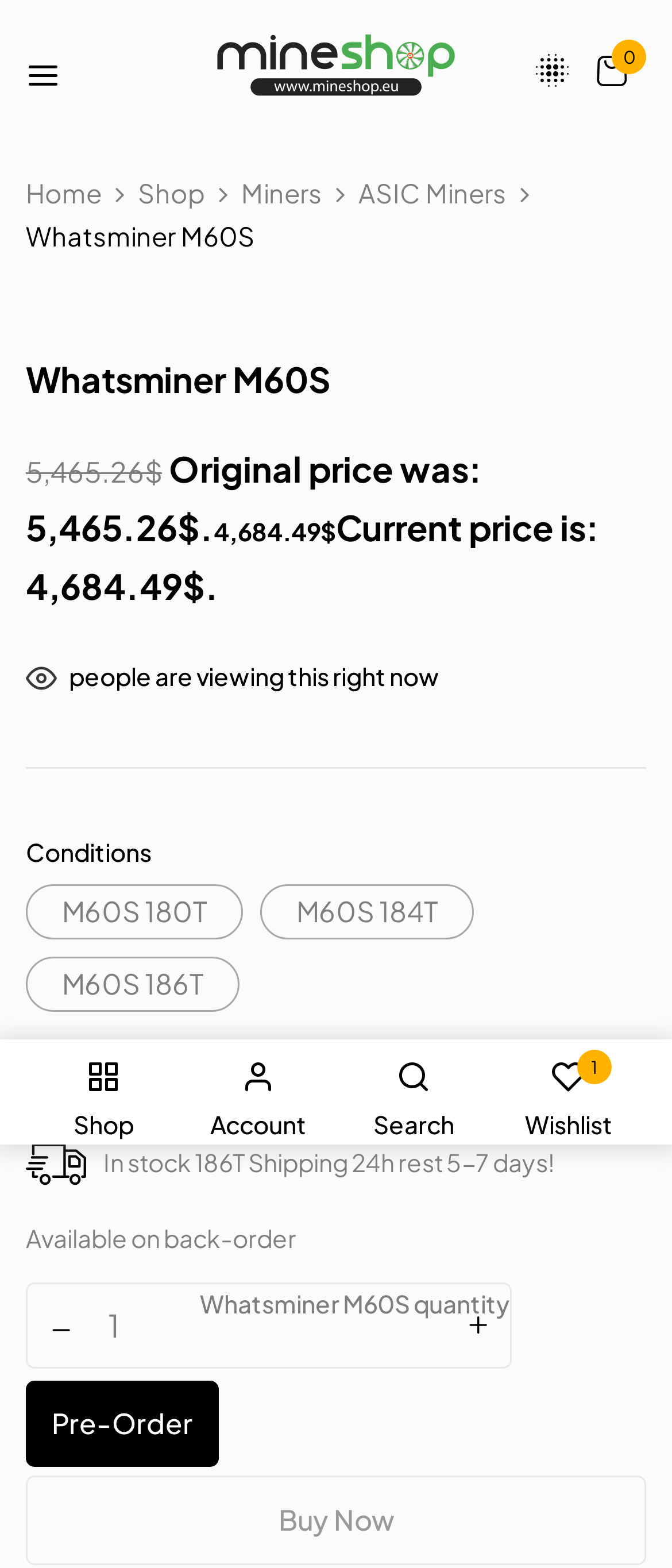Locate the bounding box coordinates of the element that should be clicked to execute the following instruction: "View account".

[0.269, 0.673, 0.5, 0.724]